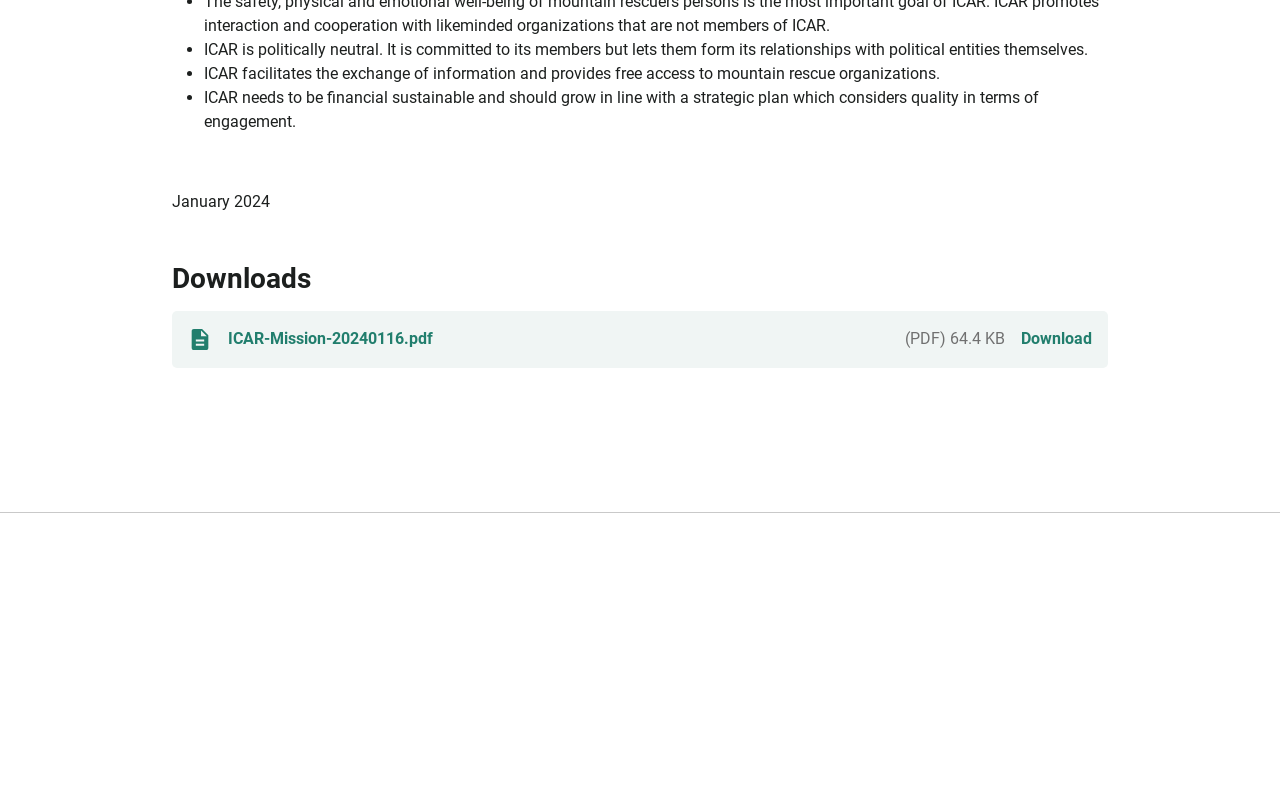Could you provide the bounding box coordinates for the portion of the screen to click to complete this instruction: "Learn more about Petzl"?

[0.177, 0.662, 0.248, 0.73]